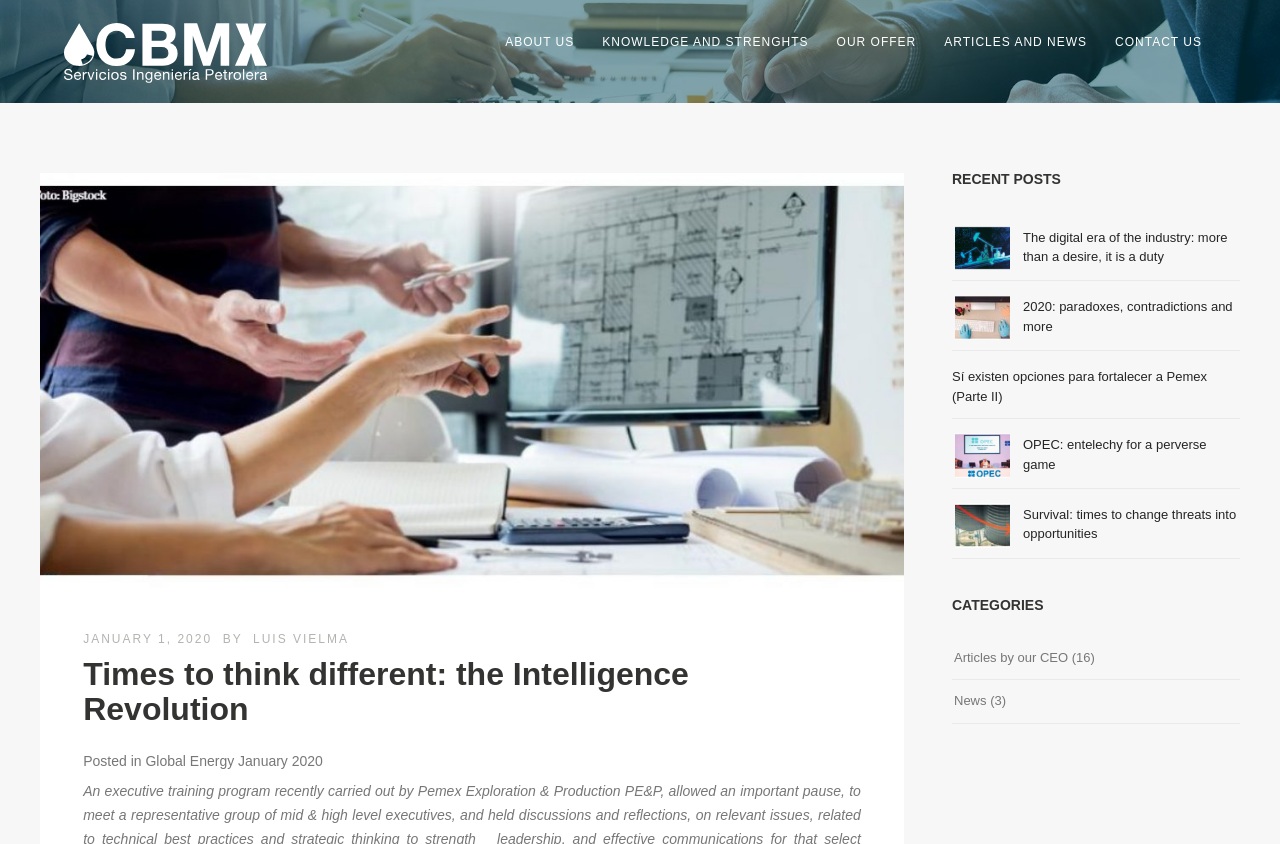How many recent posts are there?
Refer to the screenshot and answer in one word or phrase.

5